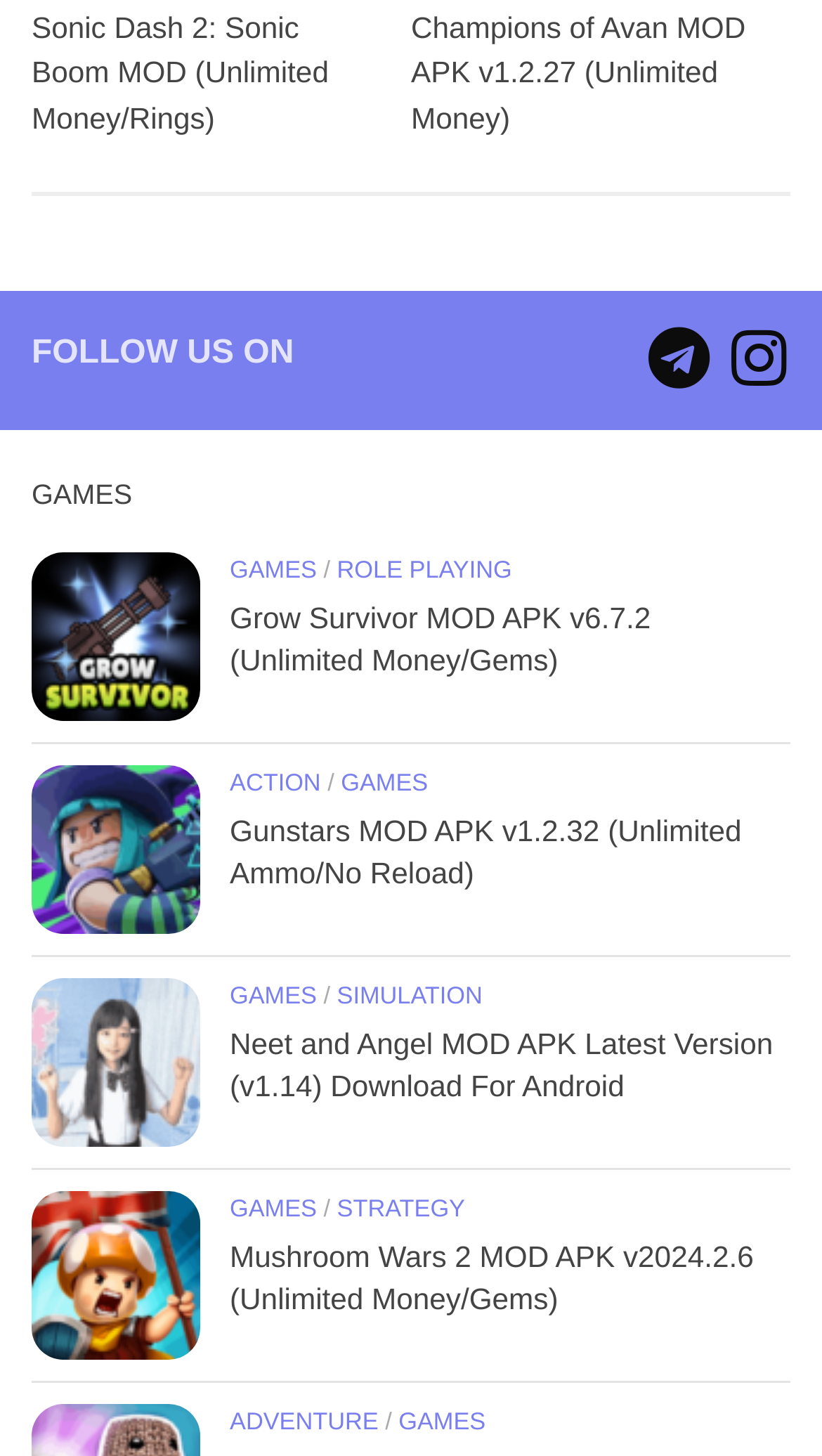Identify the bounding box coordinates of the element that should be clicked to fulfill this task: "Click on Sonic Dash 2: Sonic Boom MOD". The coordinates should be provided as four float numbers between 0 and 1, i.e., [left, top, right, bottom].

[0.038, 0.008, 0.4, 0.092]